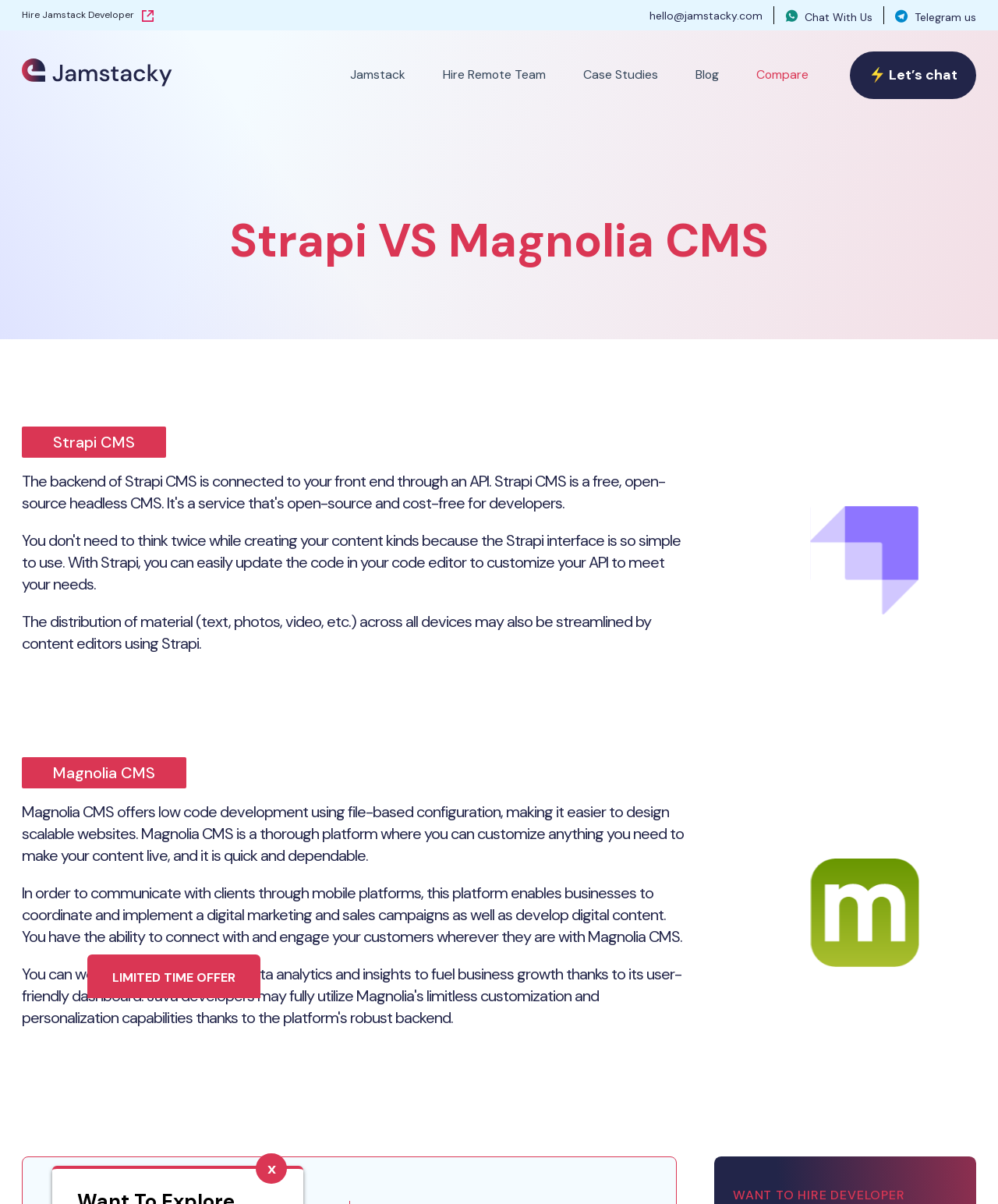Determine the bounding box coordinates of the section to be clicked to follow the instruction: "Visit the 'Brookdale Northridge' website". The coordinates should be given as four float numbers between 0 and 1, formatted as [left, top, right, bottom].

None